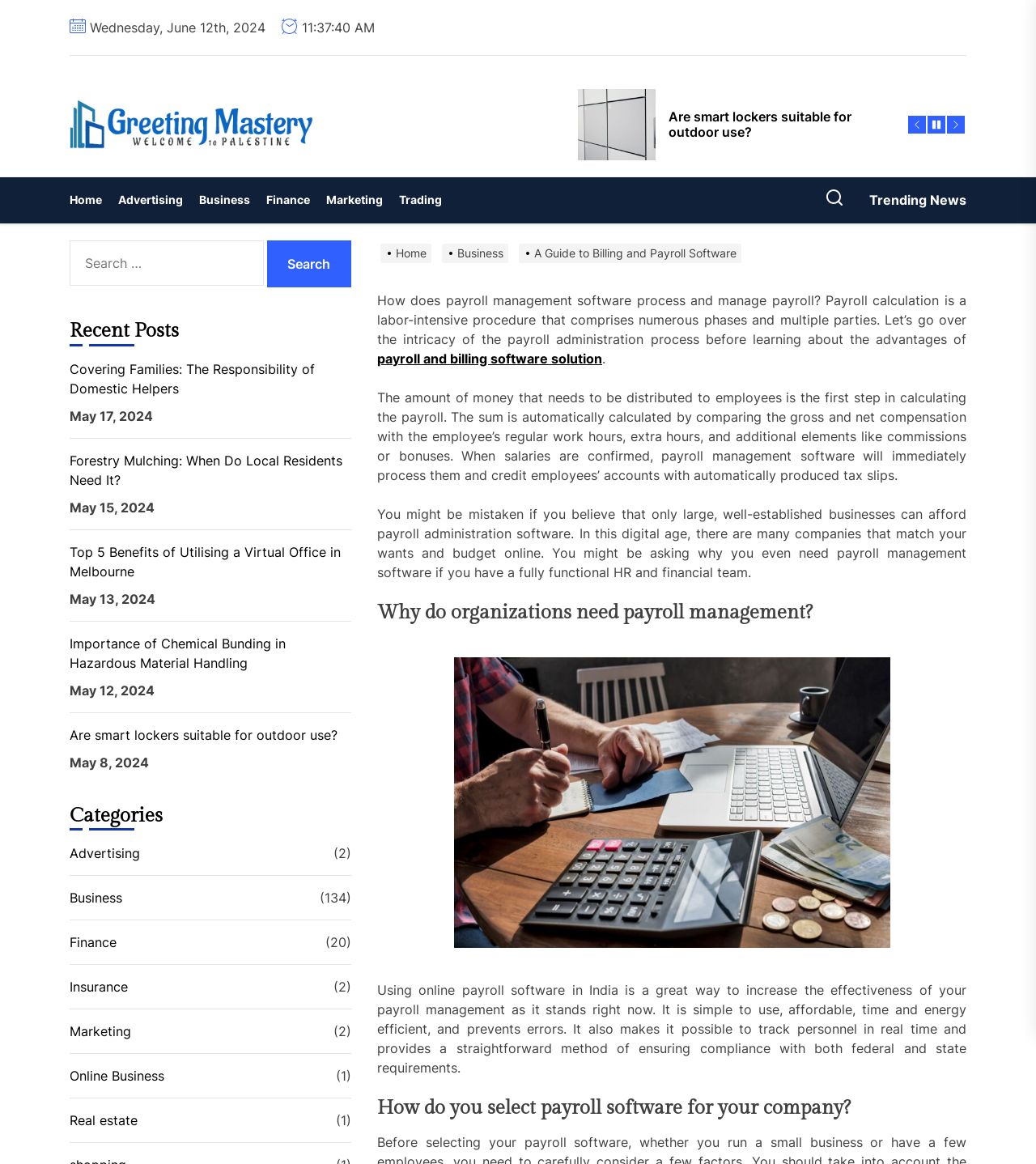Identify the bounding box coordinates for the UI element described by the following text: "Terms & Conditions". Provide the coordinates as four float numbers between 0 and 1, in the format [left, top, right, bottom].

None